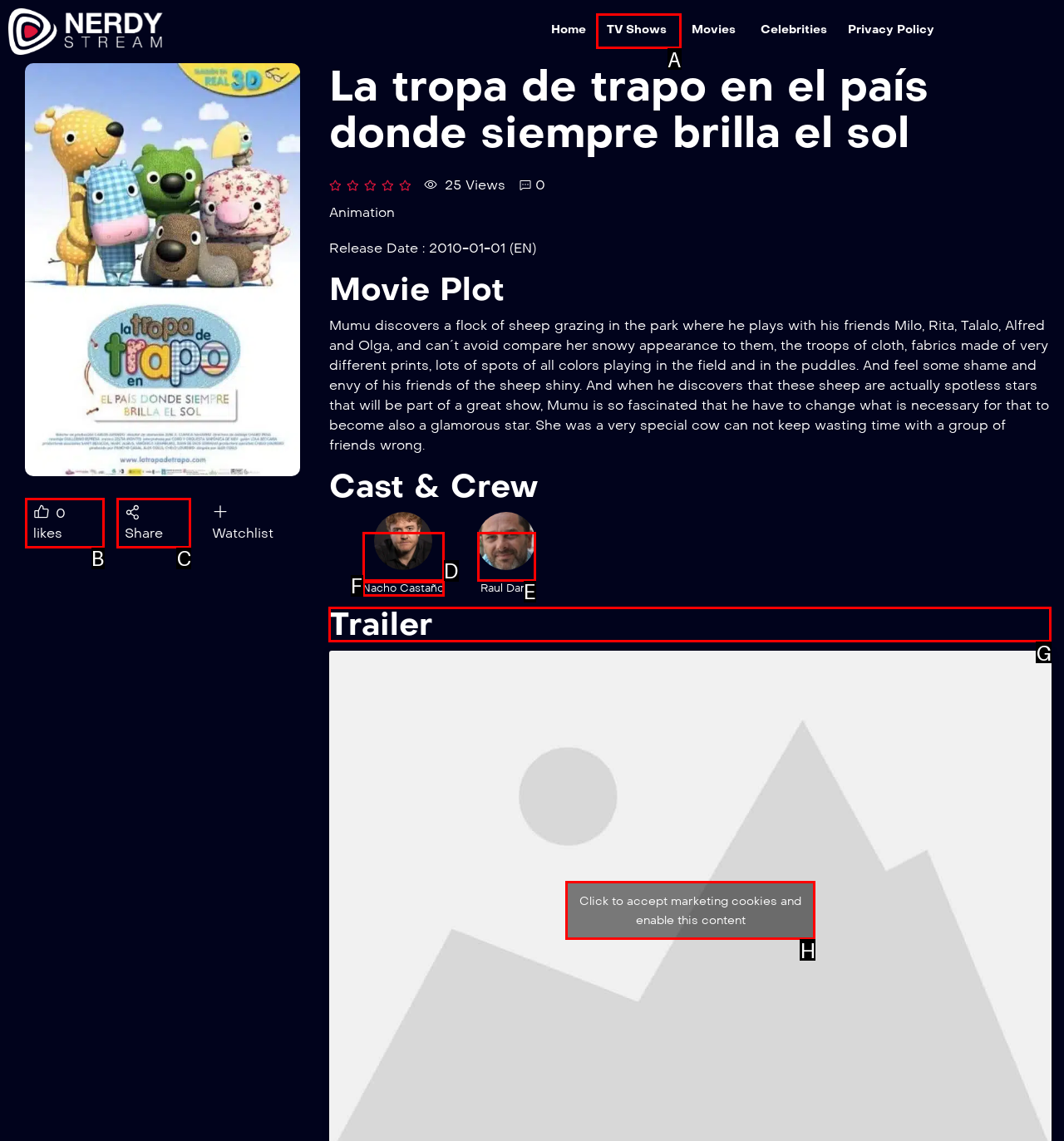Tell me which element should be clicked to achieve the following objective: Read Remarks
Reply with the letter of the correct option from the displayed choices.

None